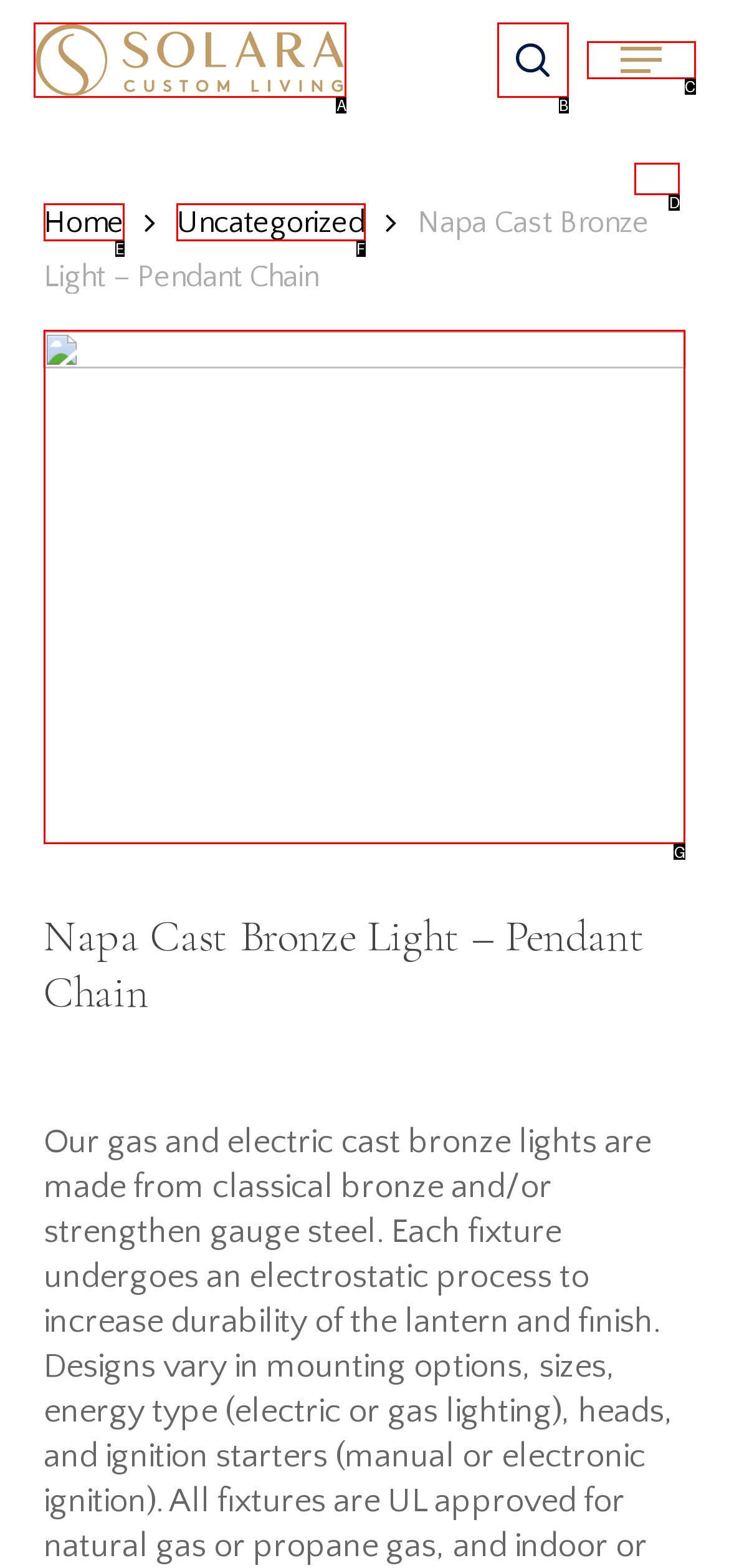Find the HTML element that suits the description: Home
Indicate your answer with the letter of the matching option from the choices provided.

E